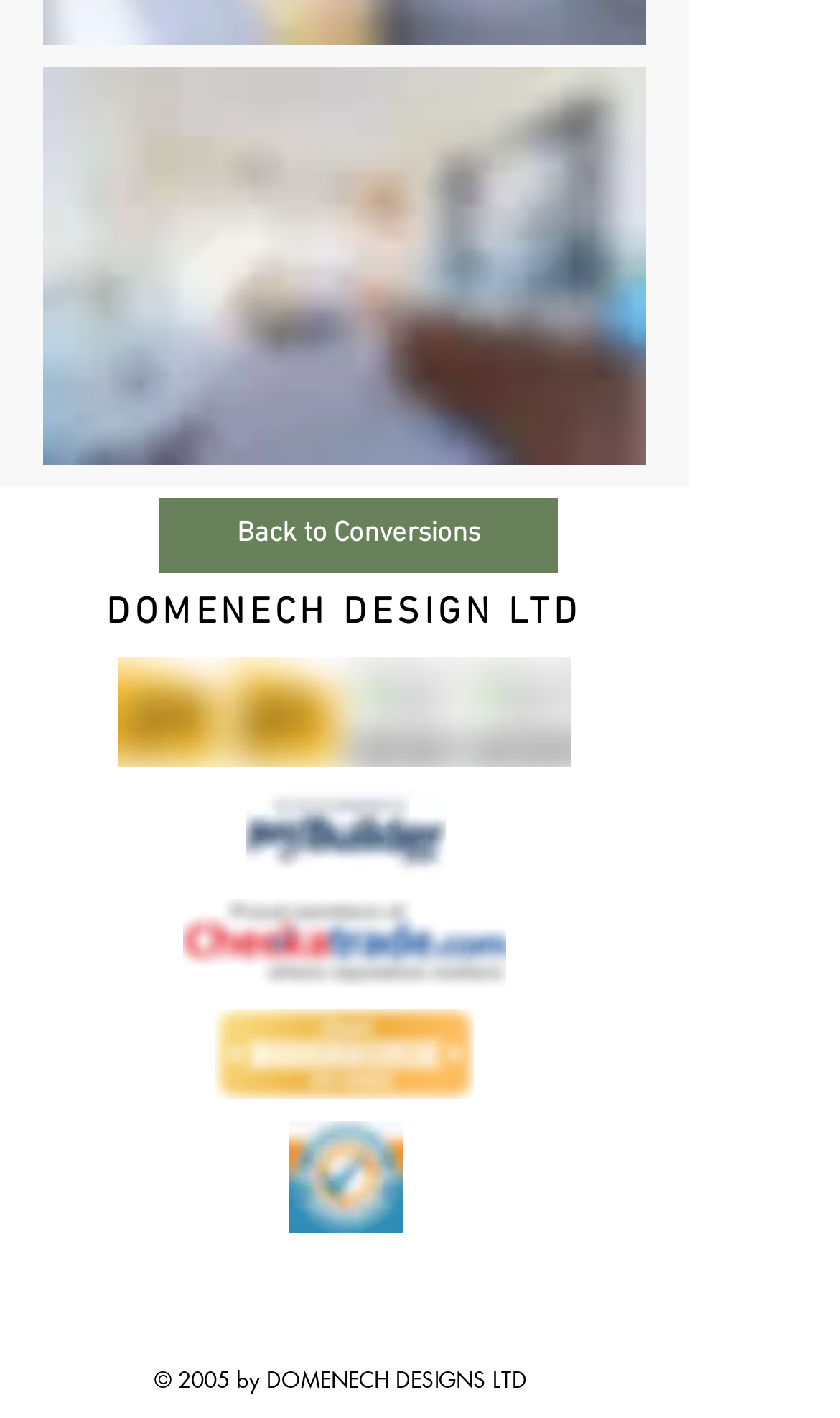Please provide a comprehensive response to the question based on the details in the image: What is the profession of the designer?

The profession of the designer can be found in the image elements, which are repeated four times with the same text 'Architect & Home Designer'.